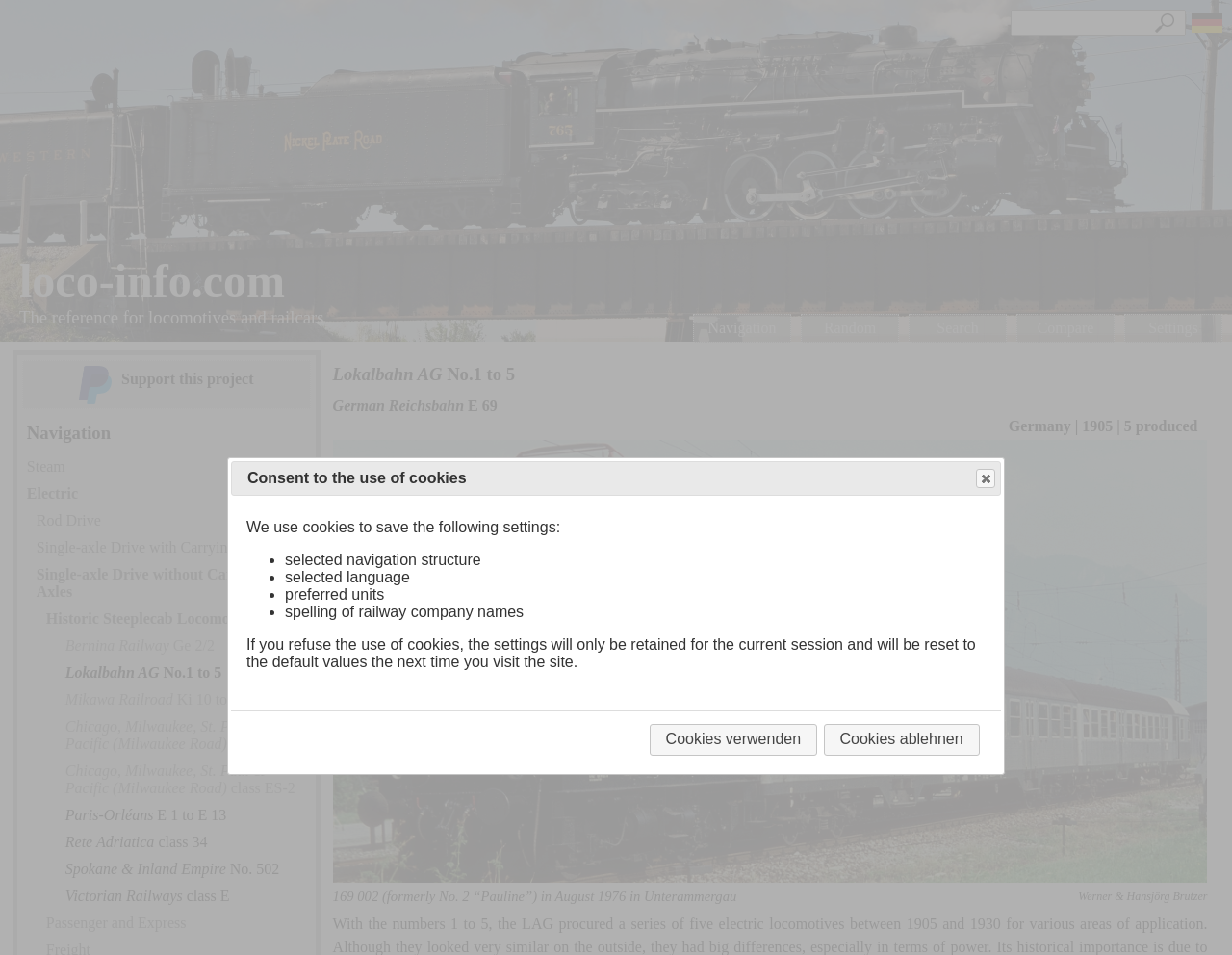What is the purpose of the 'Compare' button?
Refer to the screenshot and respond with a concise word or phrase.

To compare locomotives